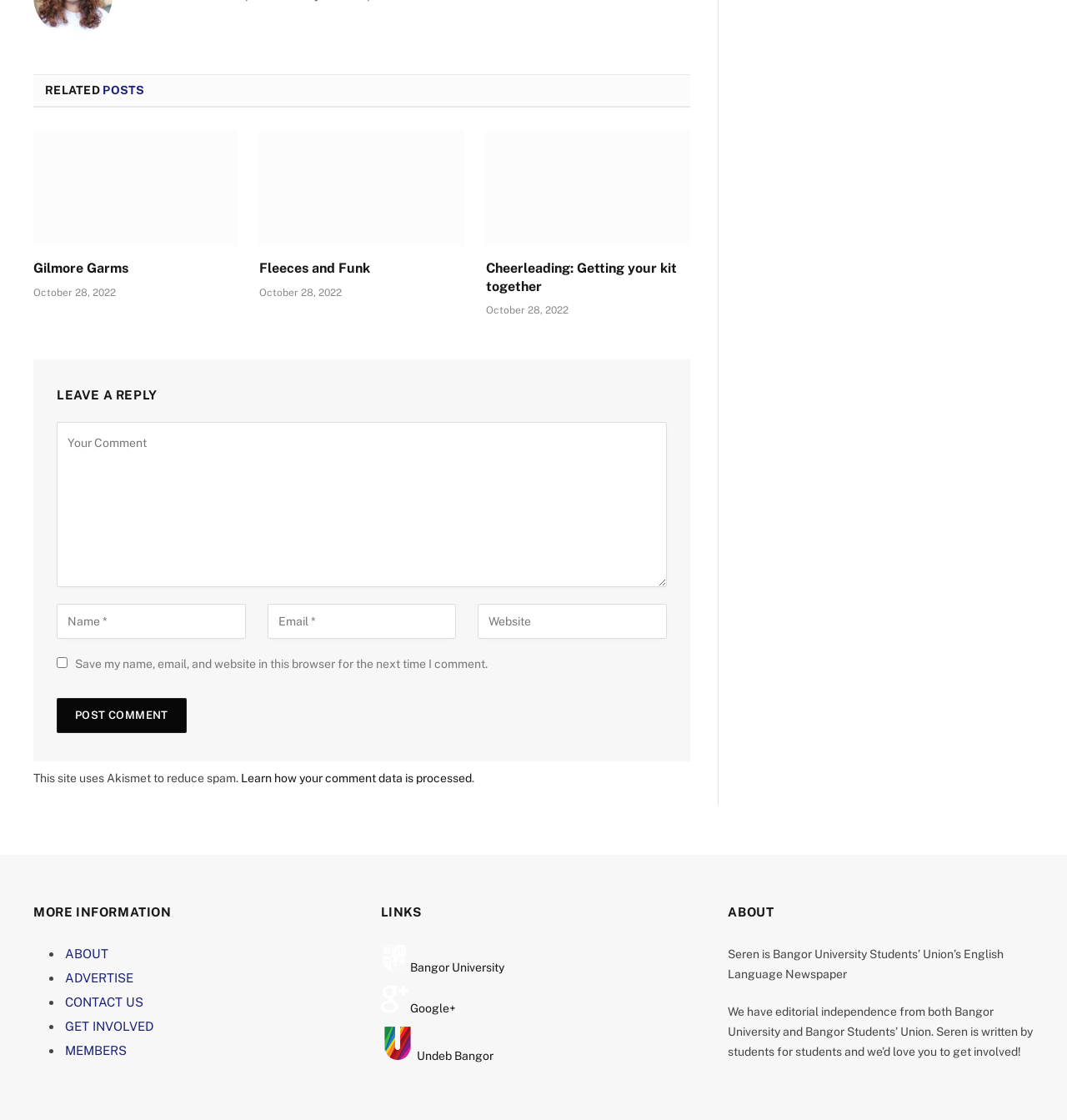Specify the bounding box coordinates of the area to click in order to execute this command: 'Click the 'Post Comment' button'. The coordinates should consist of four float numbers ranging from 0 to 1, and should be formatted as [left, top, right, bottom].

[0.053, 0.623, 0.175, 0.654]